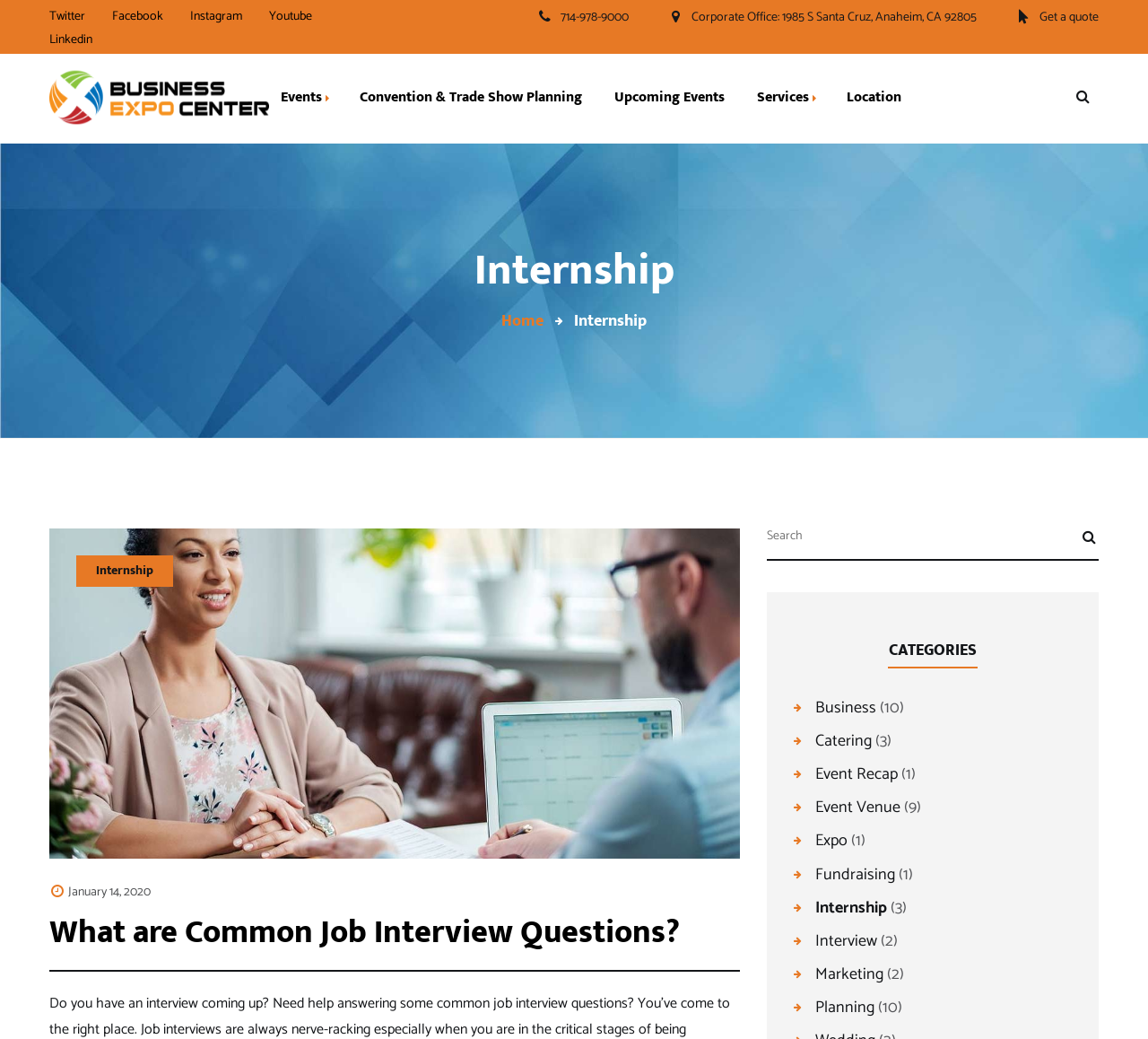Please identify the bounding box coordinates of the area I need to click to accomplish the following instruction: "Search for something".

[0.668, 0.509, 0.957, 0.54]